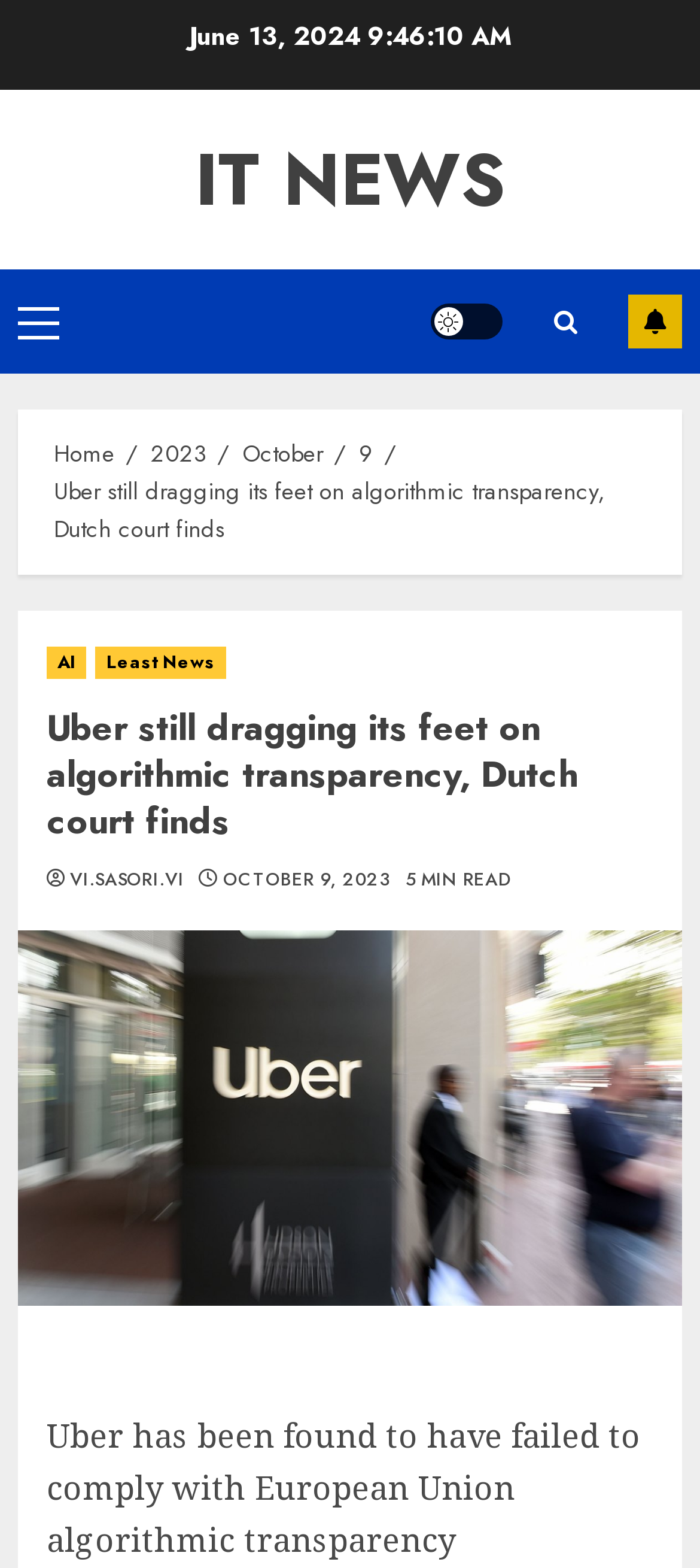Can you provide the bounding box coordinates for the element that should be clicked to implement the instruction: "Go to the 'Self Leadership' page"?

None